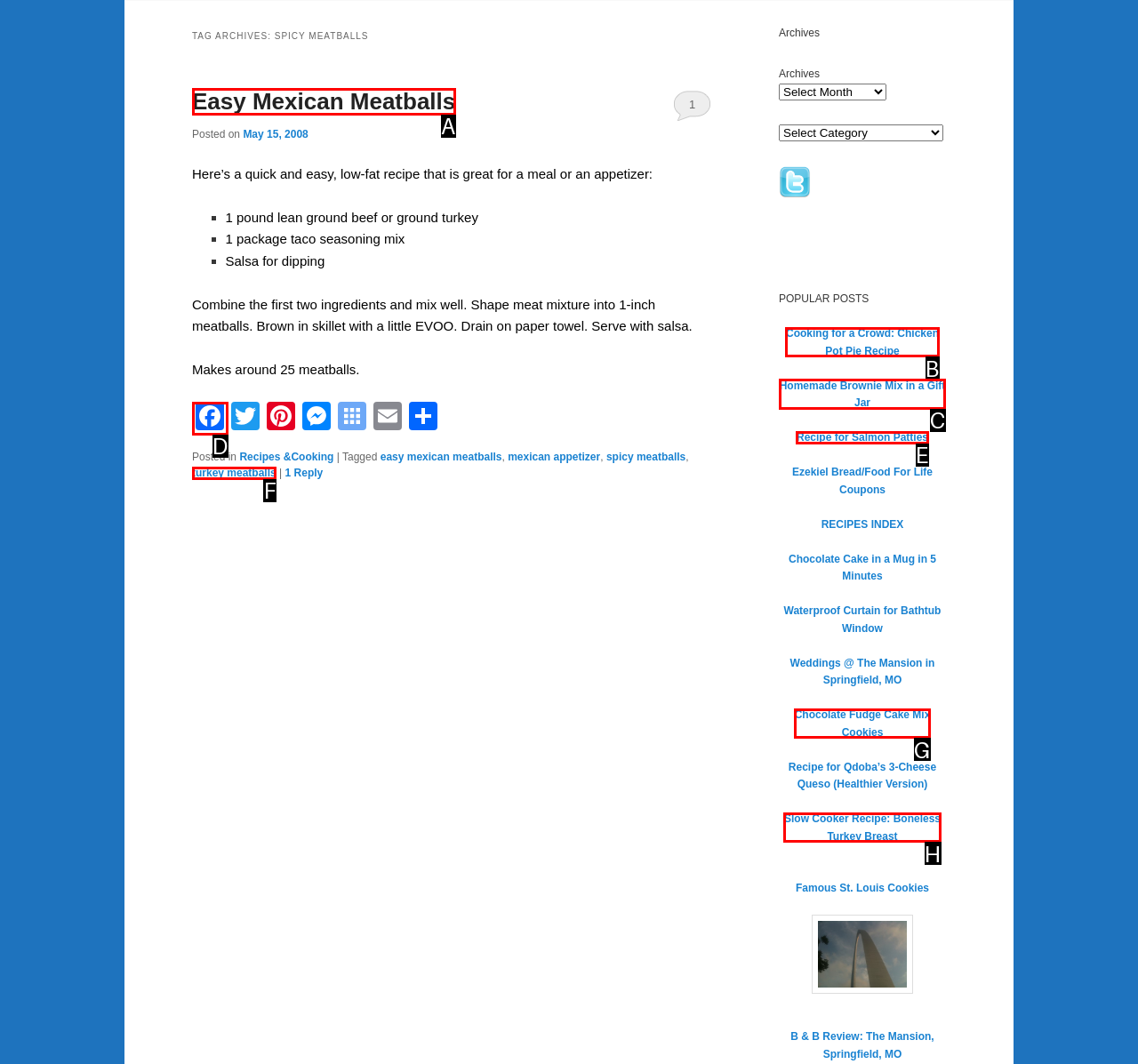Based on the description: 10.1002/jsfa.9633, identify the matching lettered UI element.
Answer by indicating the letter from the choices.

None